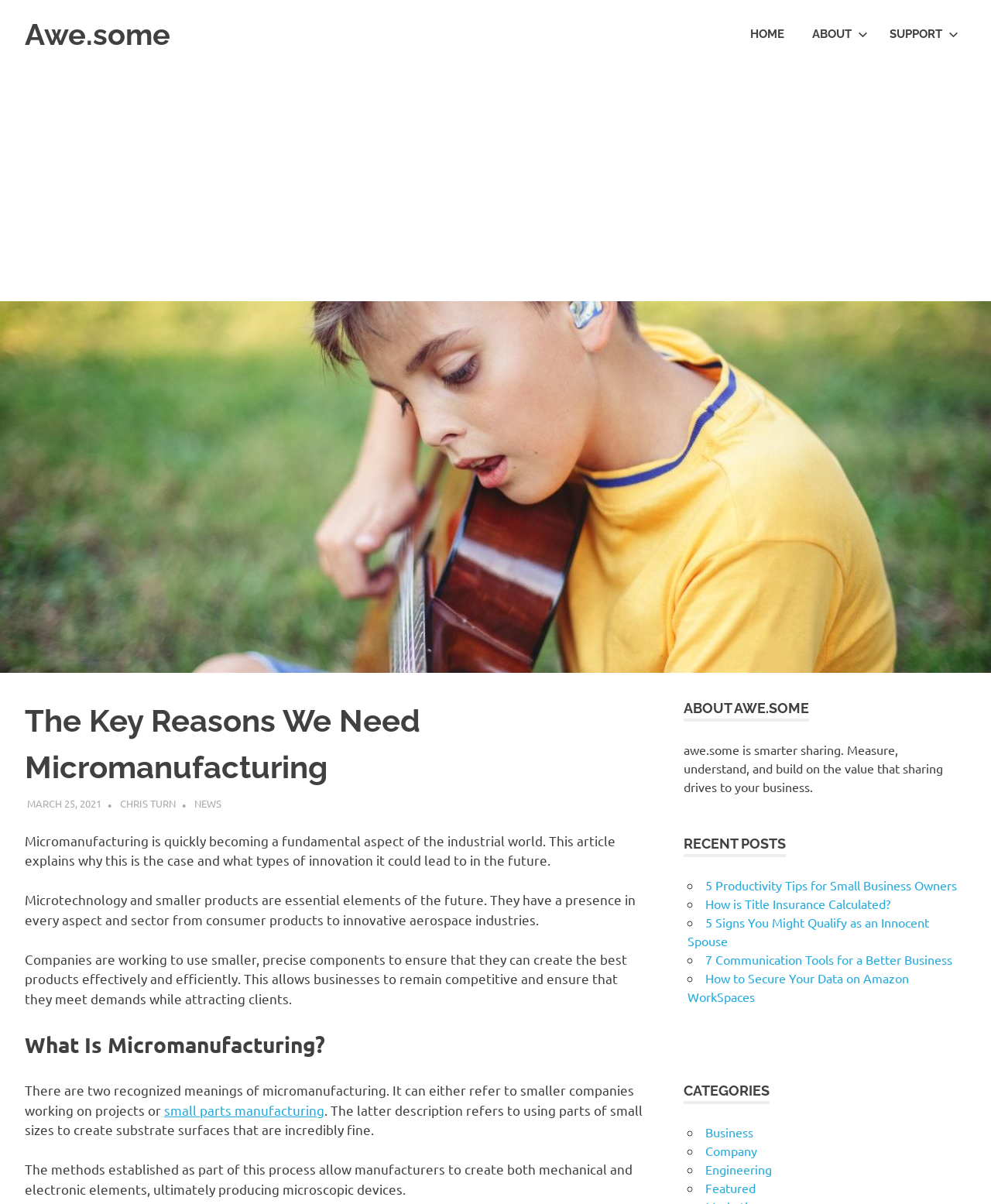What is the purpose of awe.some?
Based on the image, answer the question with a single word or brief phrase.

smarter sharing